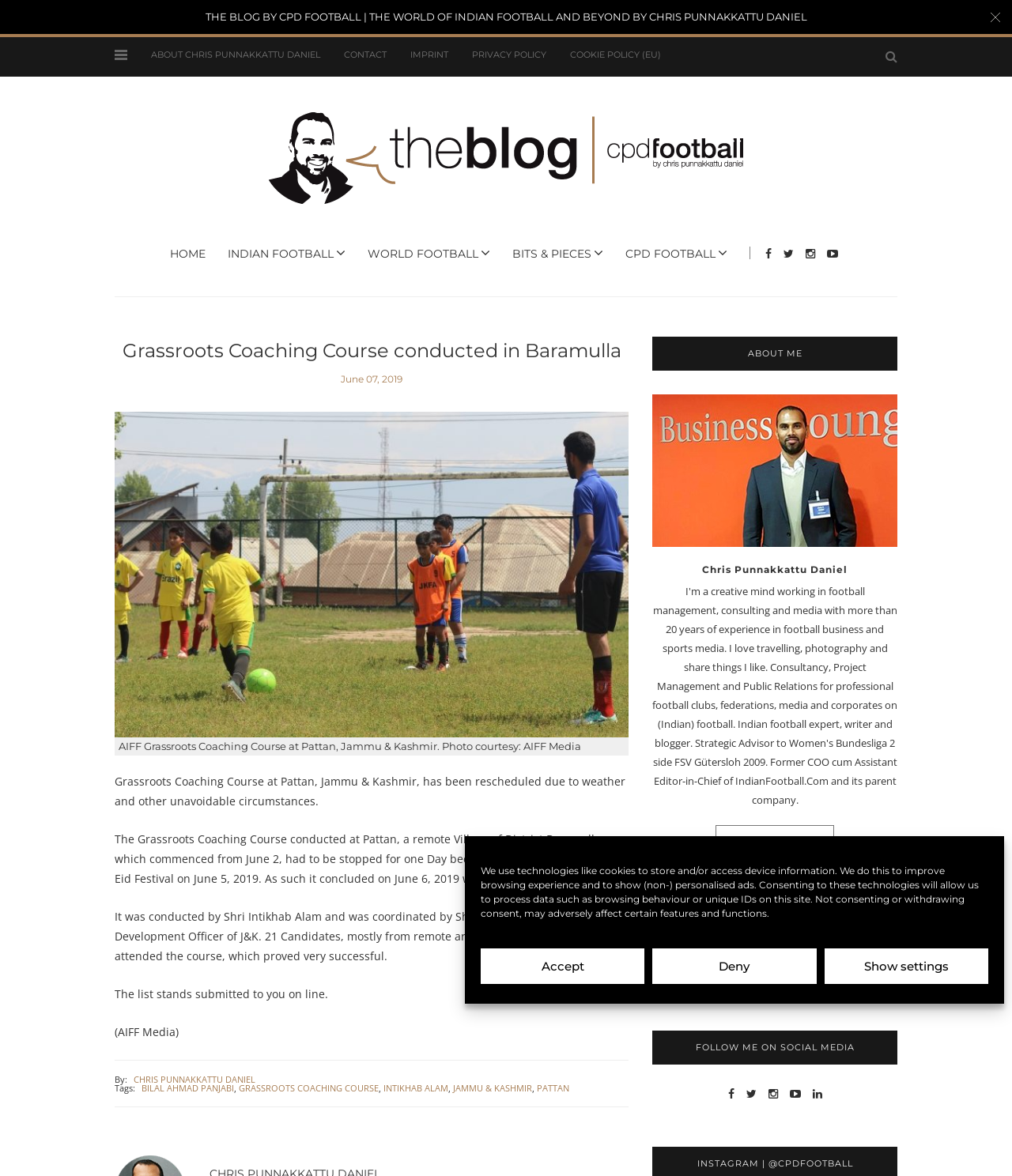Using the element description Collaborations, predict the bounding box coordinates for the UI element. Provide the coordinates in (top-left x, top-left y, bottom-right x, bottom-right y) format with values ranging from 0 to 1.

[0.777, 0.815, 0.876, 0.846]